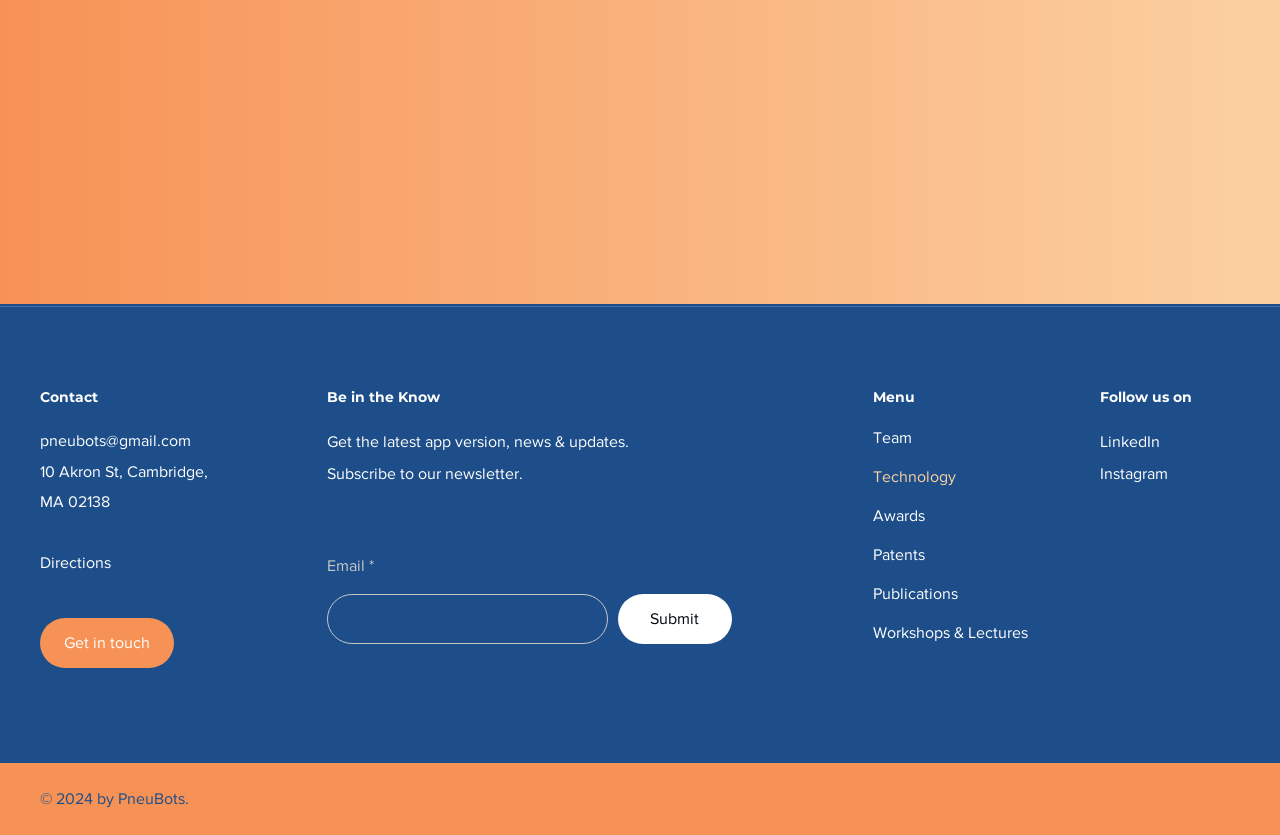Please locate the bounding box coordinates of the region I need to click to follow this instruction: "Get directions to the office".

[0.031, 0.663, 0.087, 0.683]